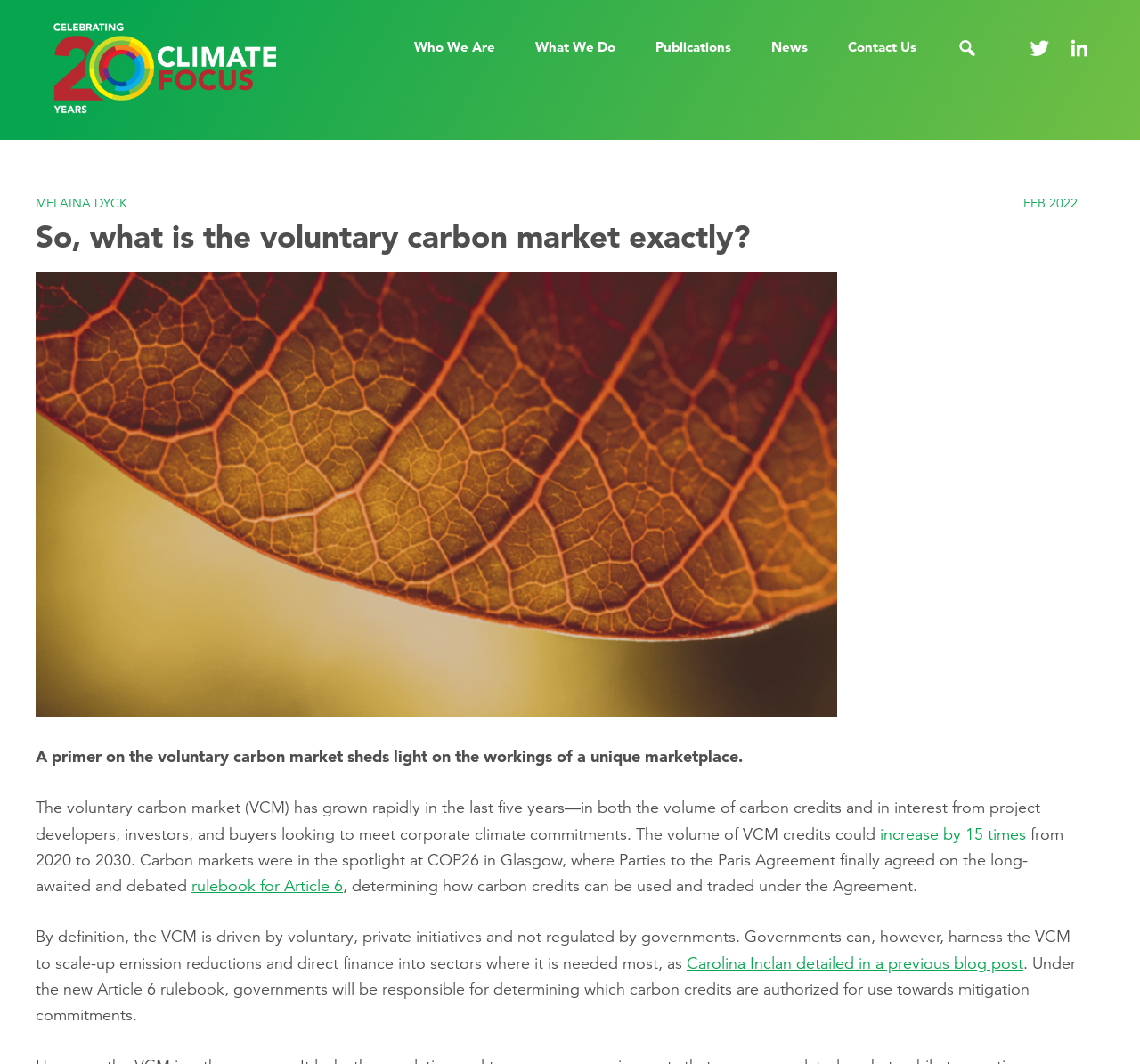Find the bounding box coordinates of the clickable area required to complete the following action: "Check the news section".

[0.661, 0.033, 0.724, 0.054]